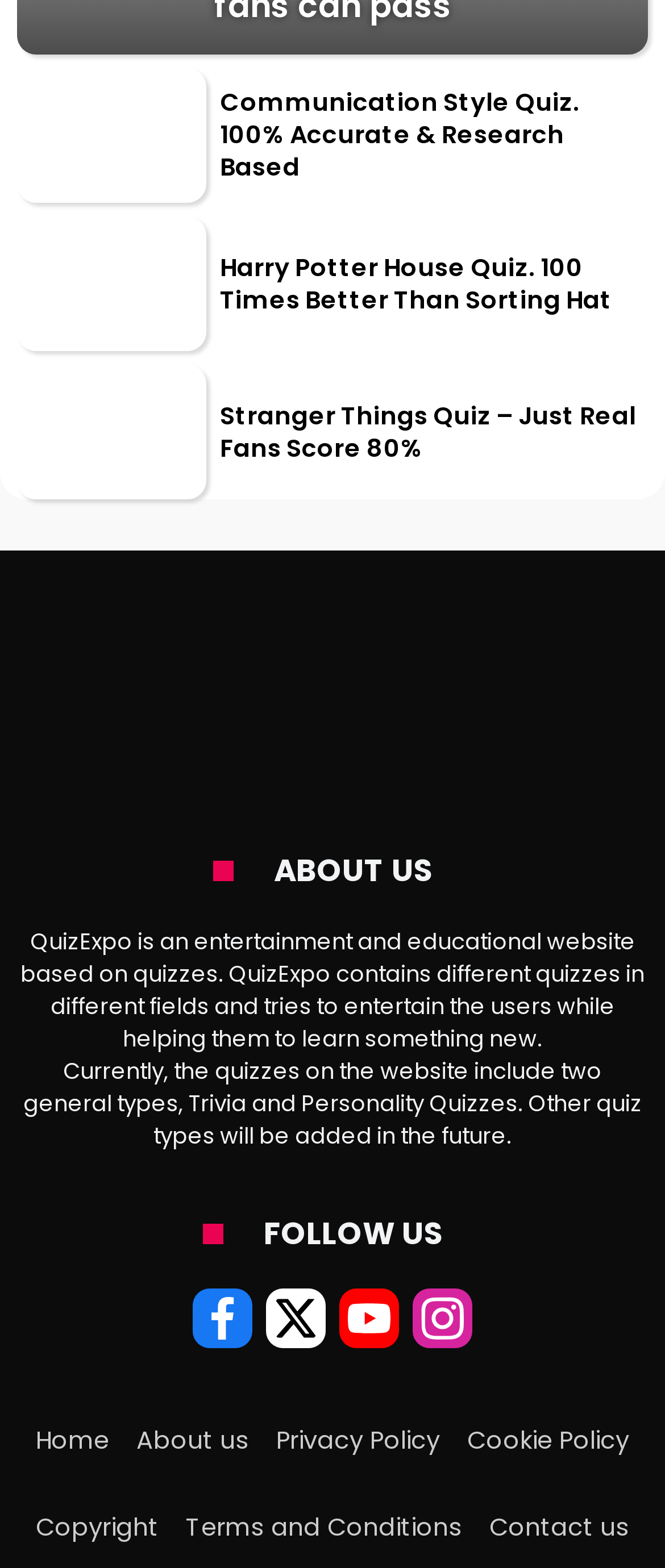Please identify the bounding box coordinates of the clickable area that will allow you to execute the instruction: "Learn more about QuizExpo".

[0.178, 0.395, 0.822, 0.415]